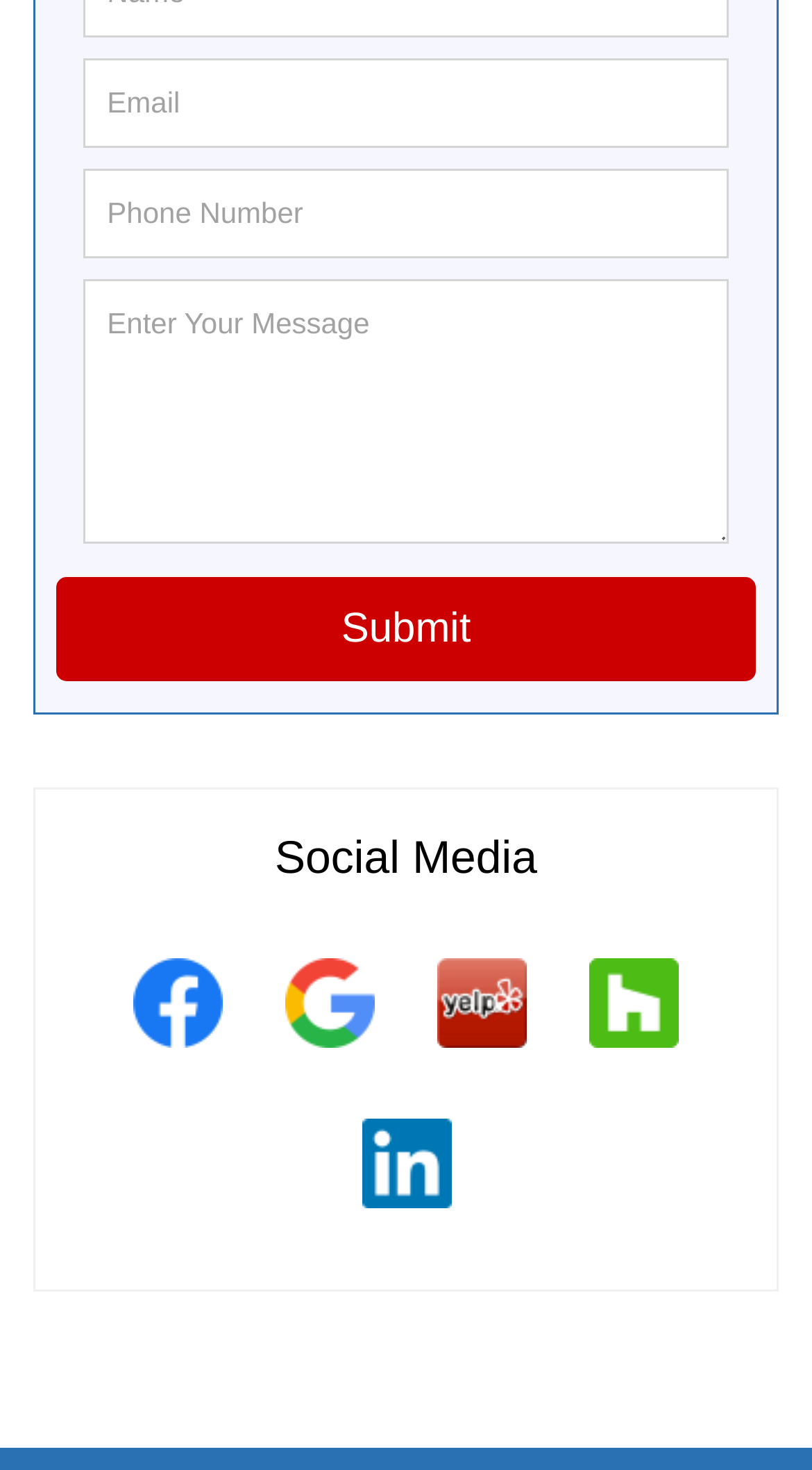What is the purpose of the 'Submit' button?
Please analyze the image and answer the question with as much detail as possible.

The 'Submit' button is located below the 'Enter Your Message' textbox, suggesting that it is used to send the message entered in the textbox.